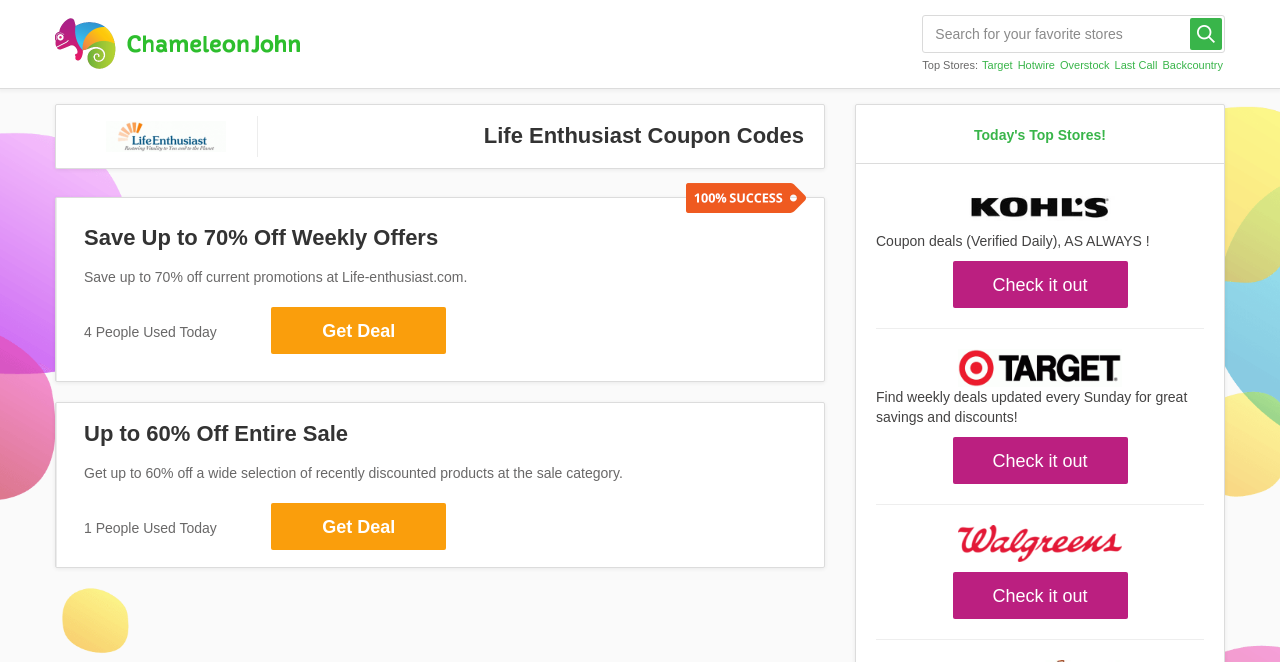Please determine the primary heading and provide its text.

Life Enthusiast Coupon Codes